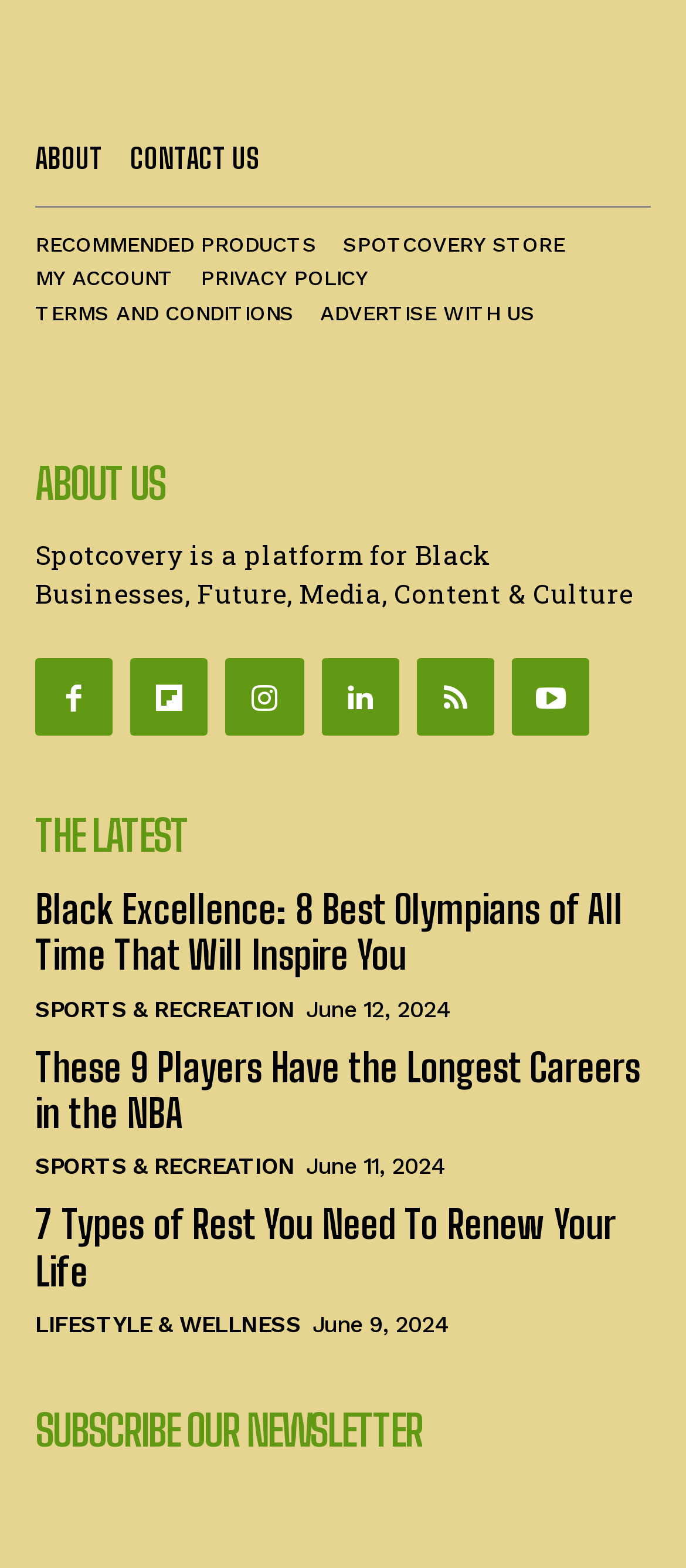What is the purpose of the section 'SUBSCRIBE OUR NEWSLETTER'? Based on the screenshot, please respond with a single word or phrase.

To subscribe to the newsletter